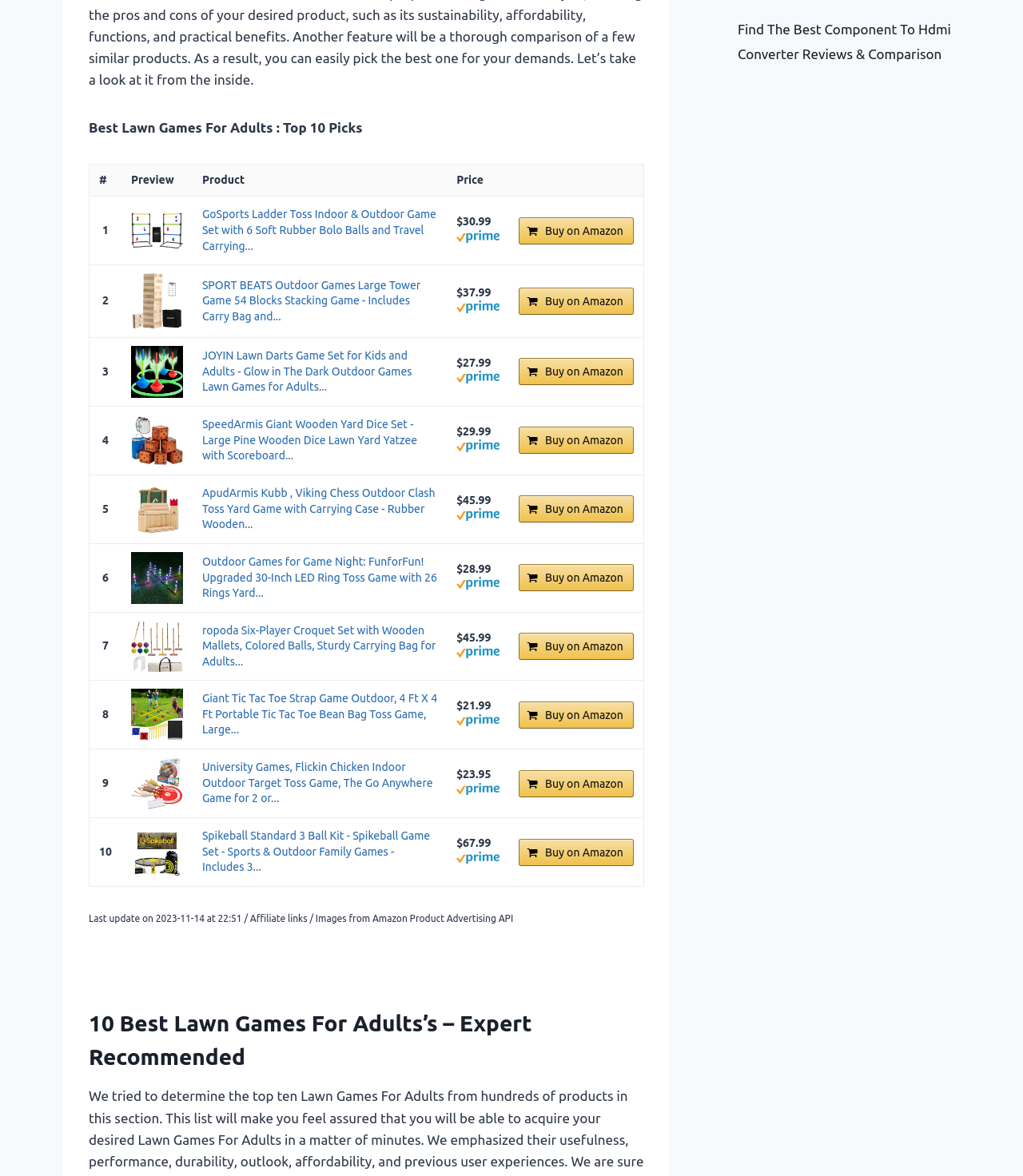Identify the coordinates of the bounding box for the element described below: "parent_node: $21.99 title="Amazon Prime"". Return the coordinates as four float numbers between 0 and 1: [left, top, right, bottom].

[0.446, 0.609, 0.488, 0.62]